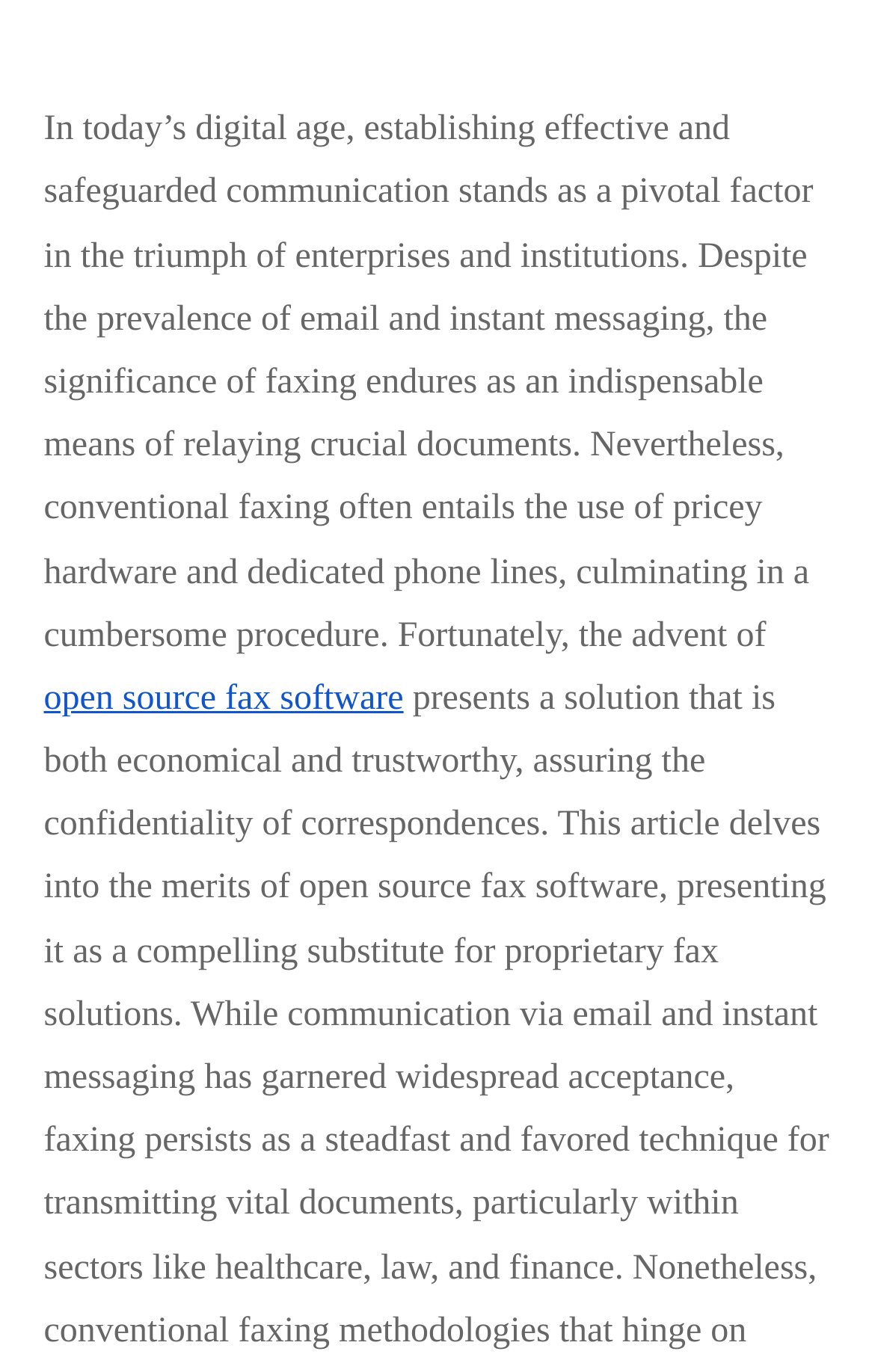Locate and provide the bounding box coordinates for the HTML element that matches this description: "open source fax software".

[0.05, 0.489, 0.461, 0.525]